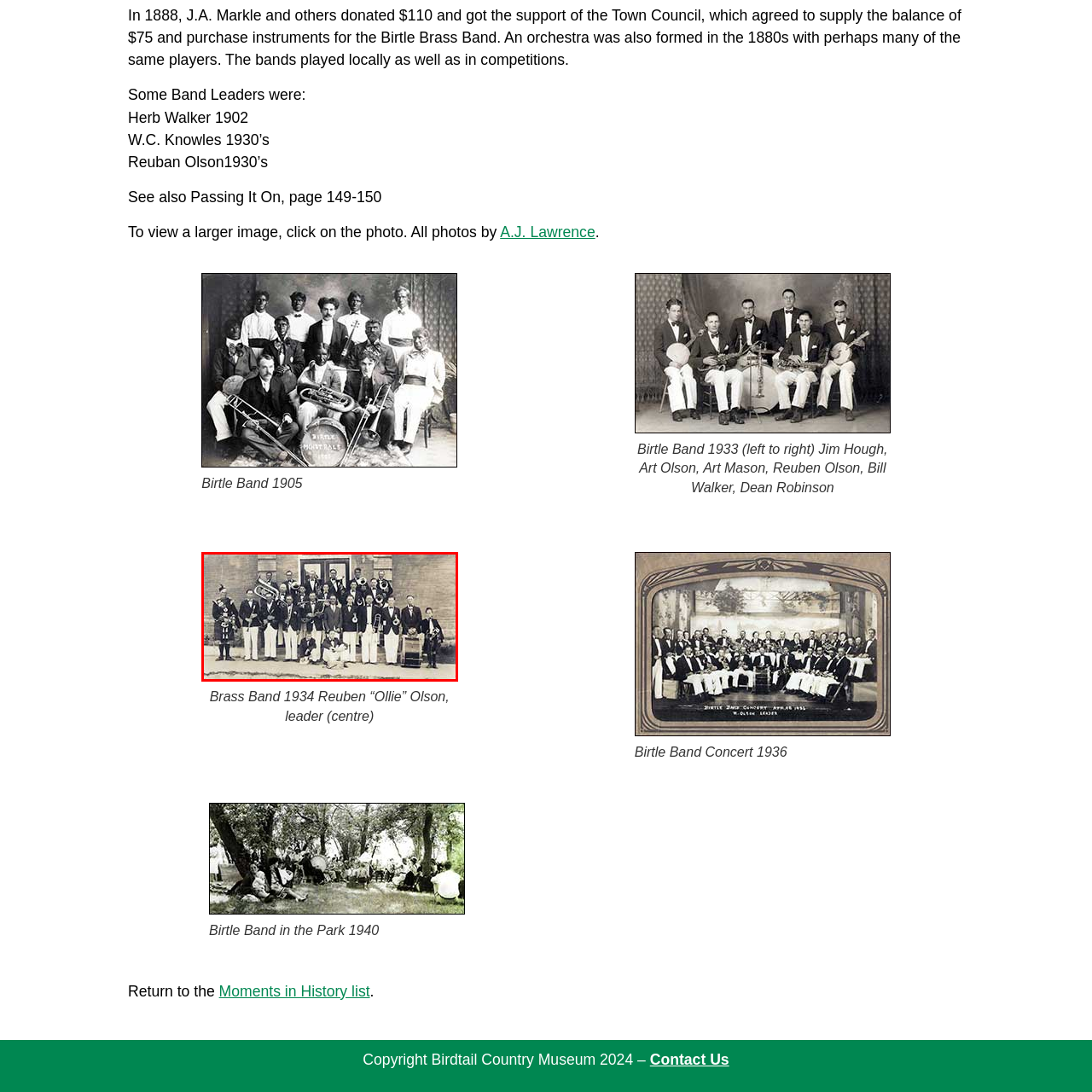What type of instruments are featured in the ensemble?
Carefully analyze the image within the red bounding box and give a comprehensive response to the question using details from the image.

The caption highlights the diversity of instruments in the Birtle Brass Band, which includes brass, woodwinds, and percussion instruments, showcasing the band's musical range and capabilities.